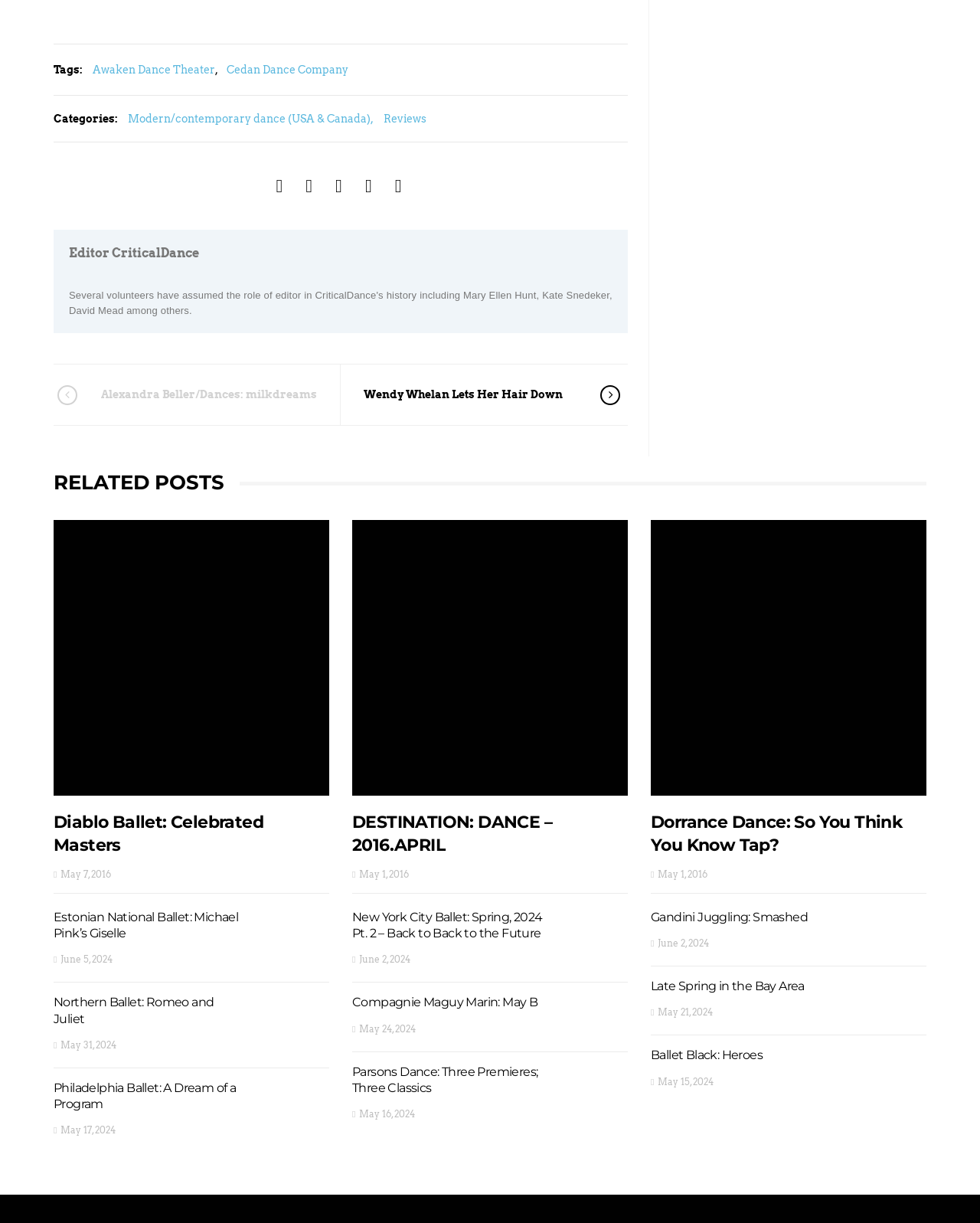What is the date of the article 'Diablo Ballet: Celebrated Masters'?
Please answer the question with a detailed response using the information from the screenshot.

The date of the article 'Diablo Ballet: Celebrated Masters' is May 7, 2016, as indicated by the static text 'May 7, 2016' below the article heading.